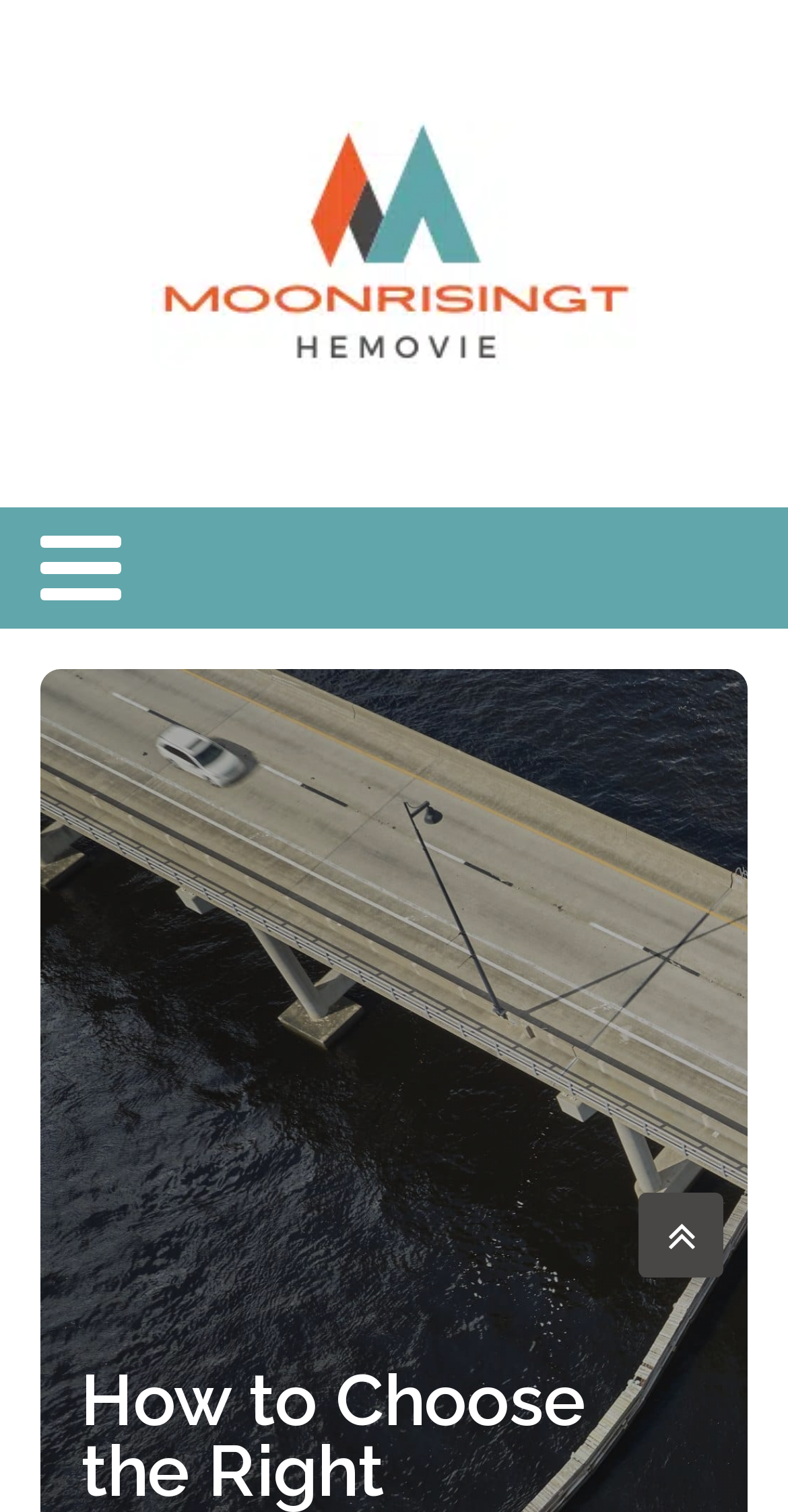Identify the main heading from the webpage and provide its text content.

How to Choose the Right Statement Neckpiece That Enhances a Low Neckline?